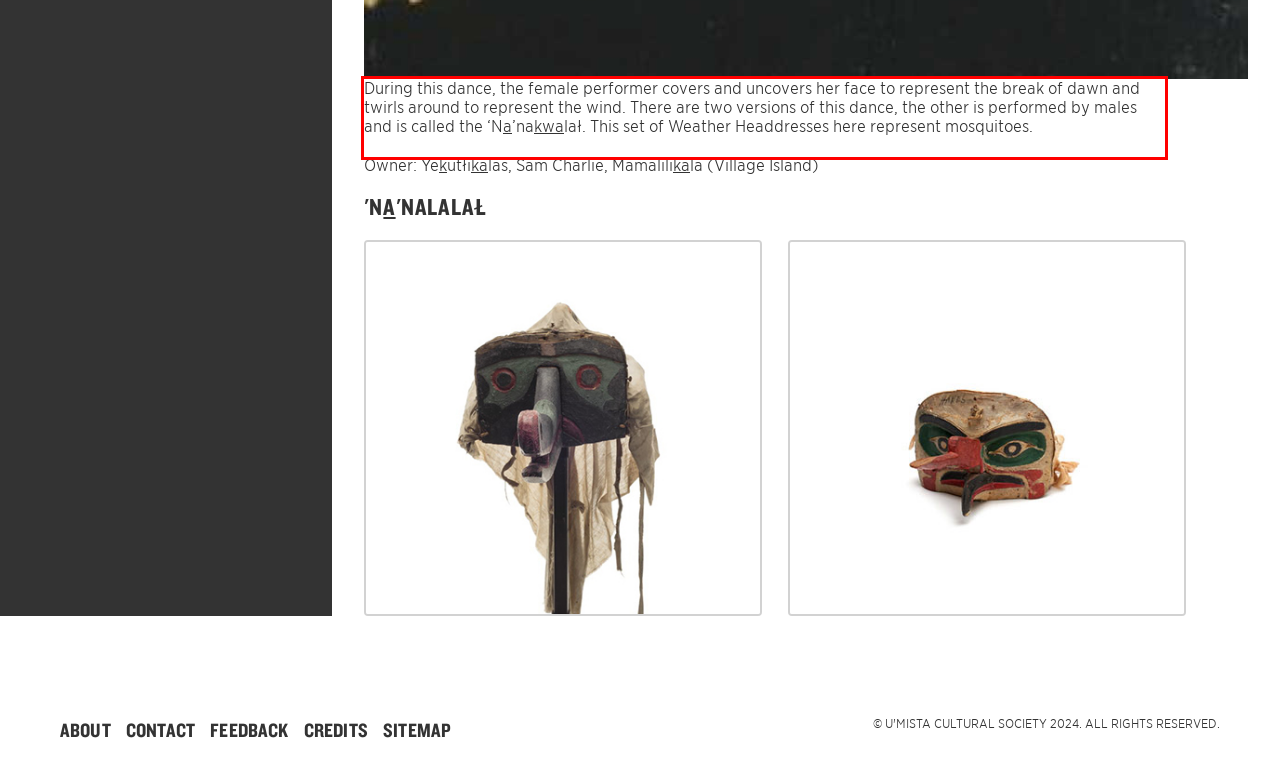Examine the webpage screenshot, find the red bounding box, and extract the text content within this marked area.

During this dance, the female performer covers and uncovers her face to represent the break of dawn and twirls around to represent the wind. There are two versions of this dance, the other is performed by males and is called the ‘Na’nakwalał. This set of Weather Headdresses here represent mosquitoes.